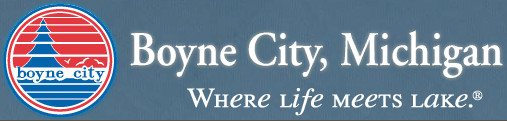Give an in-depth summary of the scene depicted in the image.

The image features the logo of Boyne City, Michigan, prominently displaying the city’s name along with the tagline “Where life meets lake.” The design includes a stylized representation of a pine tree and waves, embodying the natural beauty and recreational opportunities of the area, which is set against a vibrant blue background. This logo reflects Boyne City's identity as a vibrant community nestled on the shores of northern Michigan, inviting visitors and residents alike to explore its unique charm and offerings.